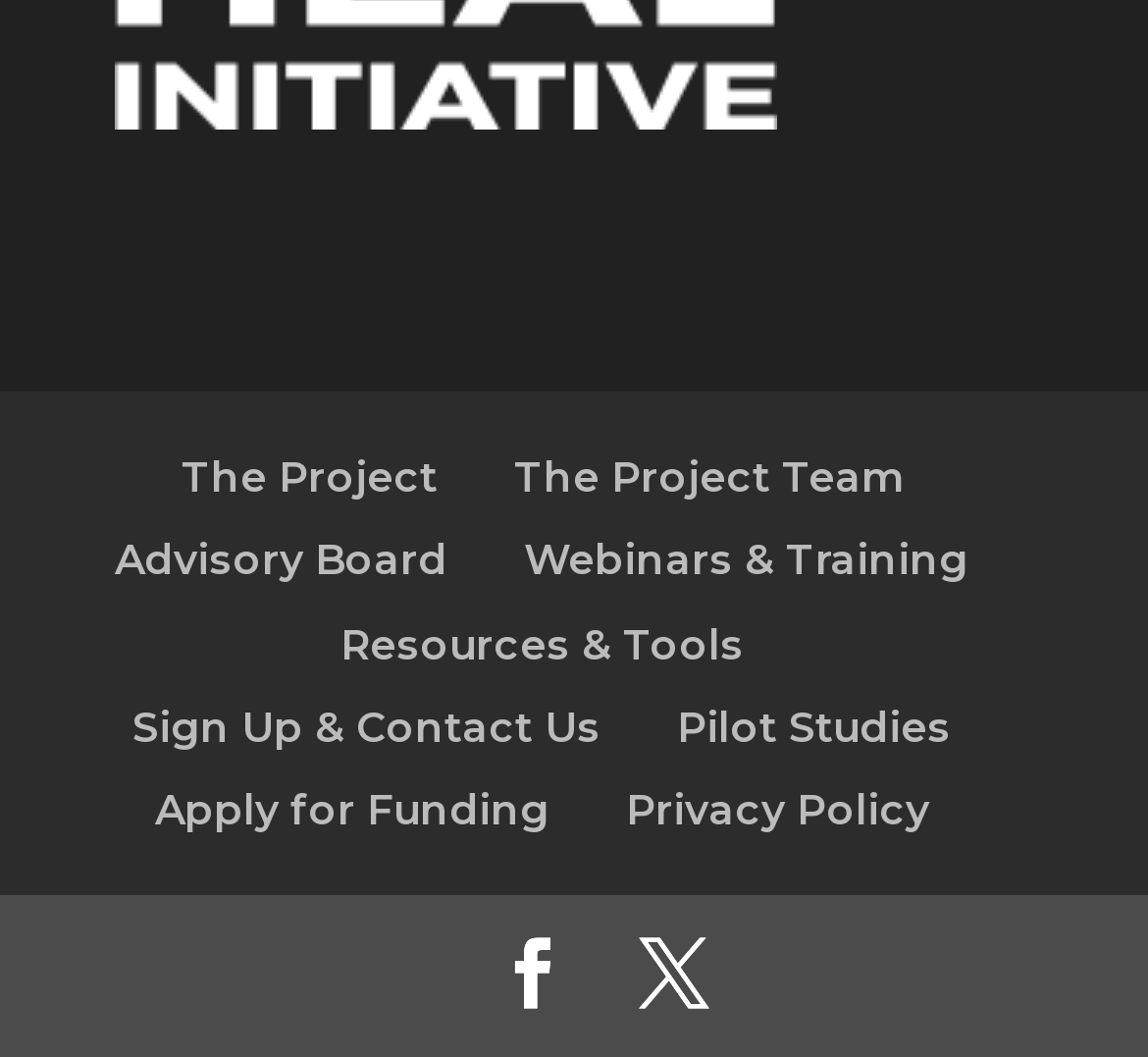Please give a concise answer to this question using a single word or phrase: 
How many links are in the top navigation bar?

9